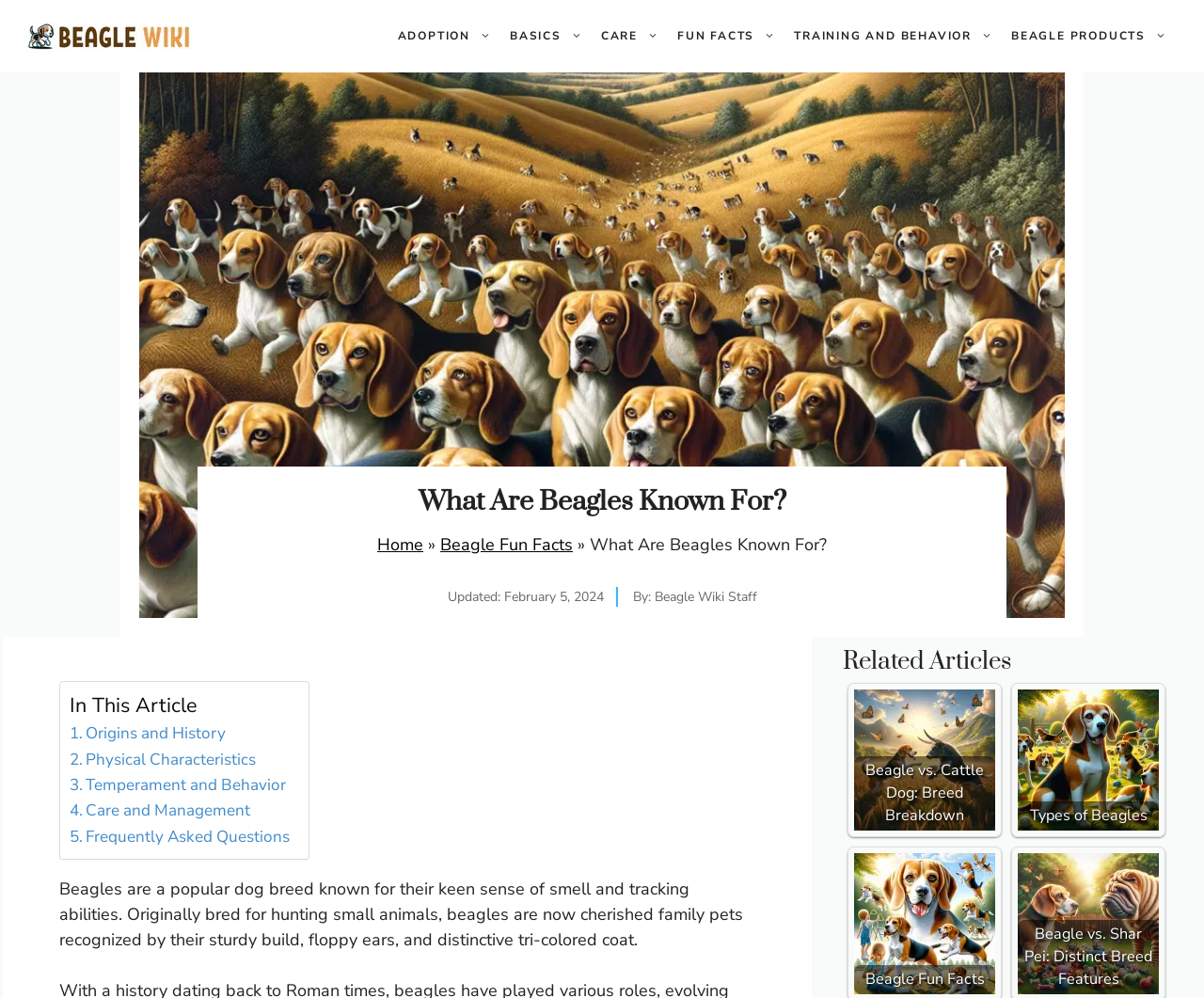Extract the heading text from the webpage.

What Are Beagles Known For?